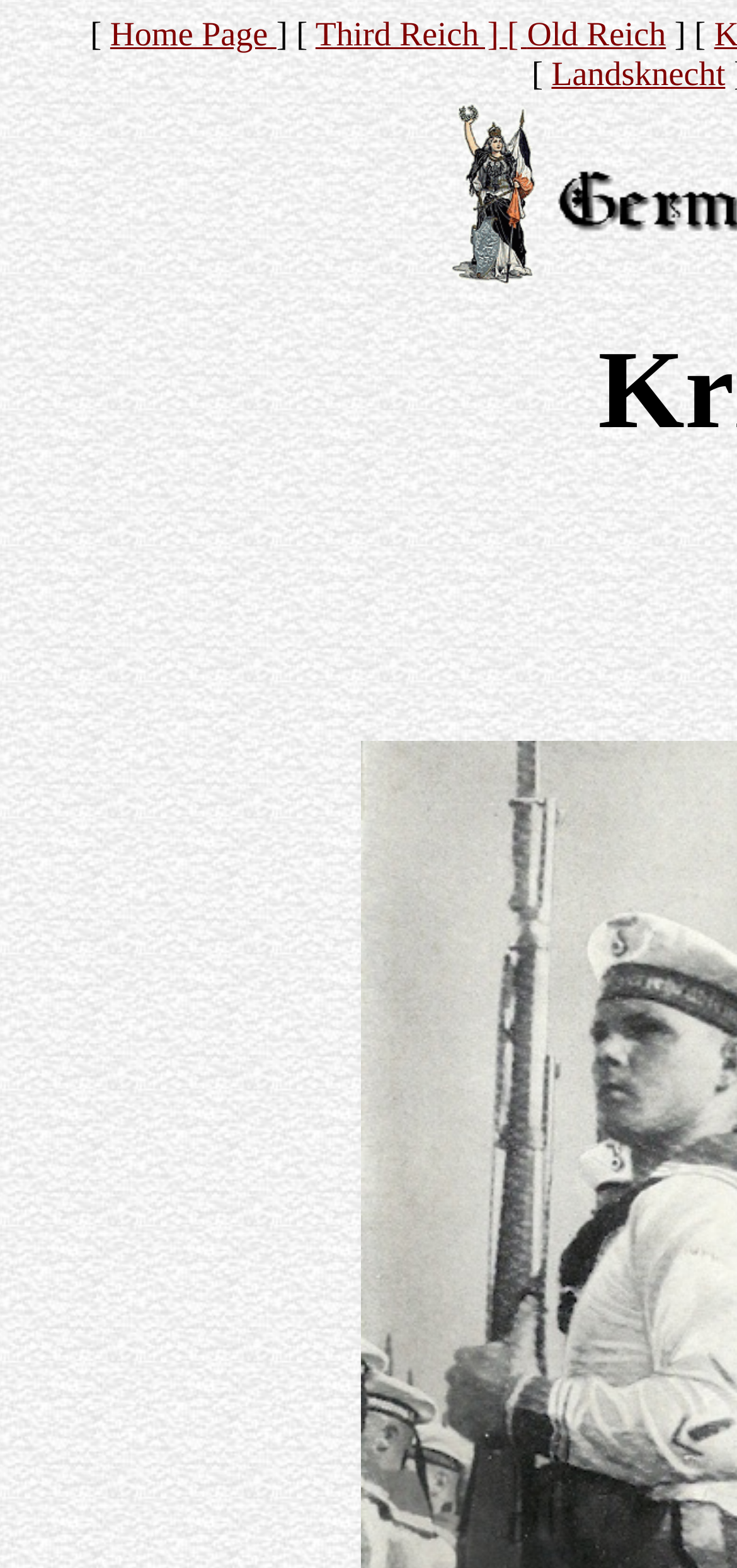Give a one-word or one-phrase response to the question: 
How many table cells are there in the webpage?

1